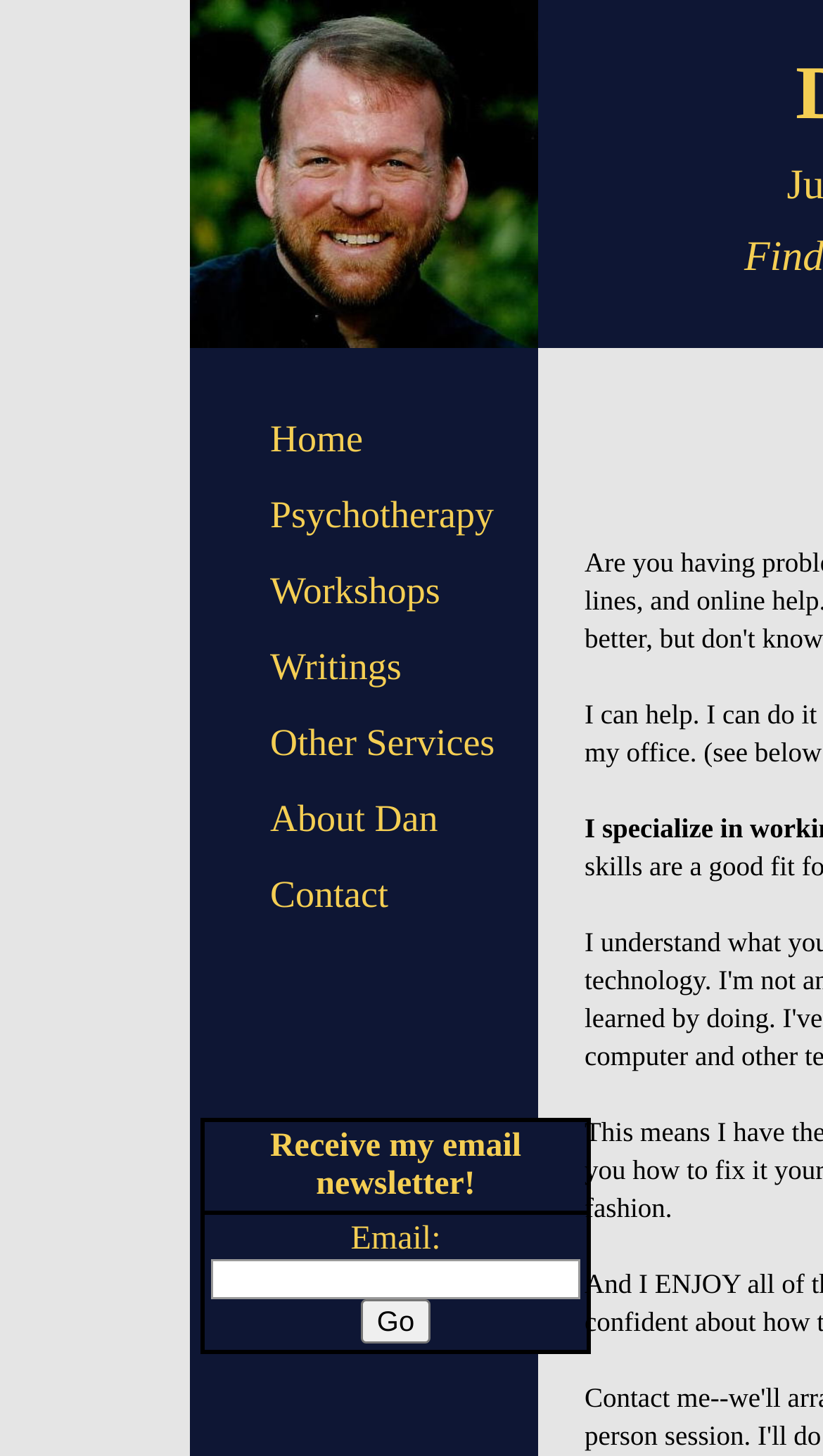Please answer the following query using a single word or phrase: 
Is there a newsletter subscription form?

Yes